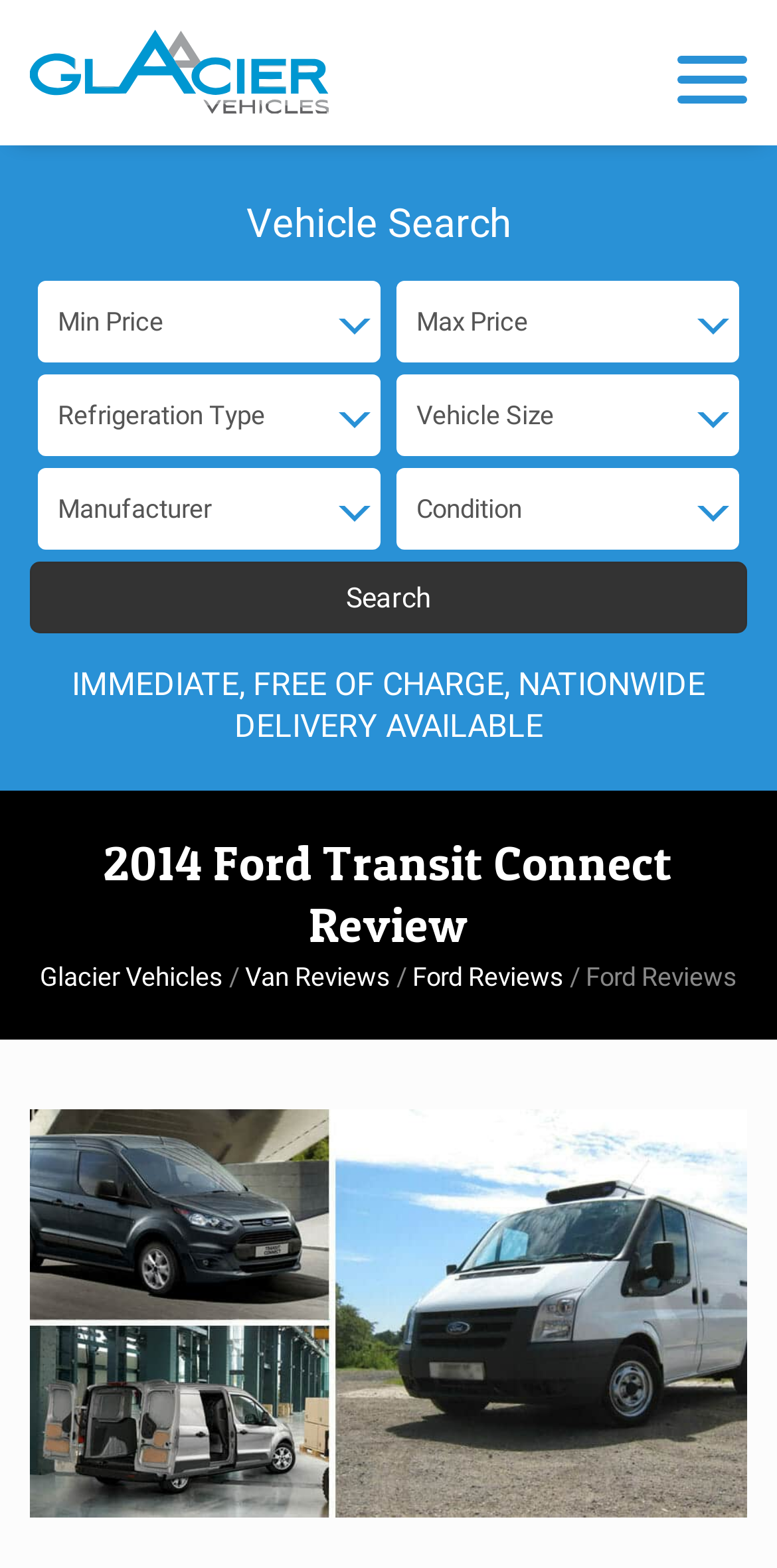Give a short answer to this question using one word or a phrase:
What is the brand of the reviewed vehicle?

Ford